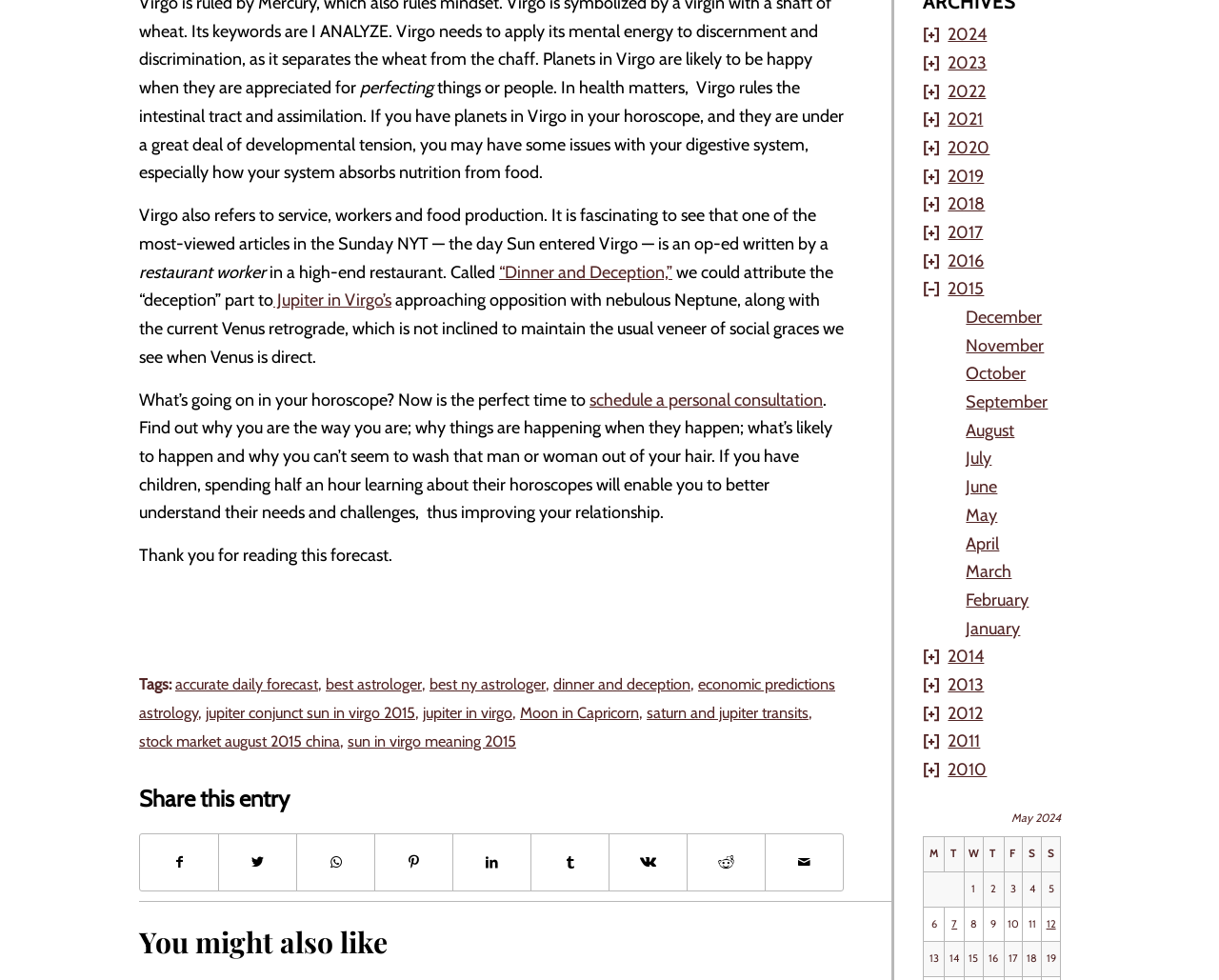Specify the bounding box coordinates of the area to click in order to execute this command: 'Read the article 'Dinner and Deception''. The coordinates should consist of four float numbers ranging from 0 to 1, and should be formatted as [left, top, right, bottom].

[0.409, 0.267, 0.552, 0.288]